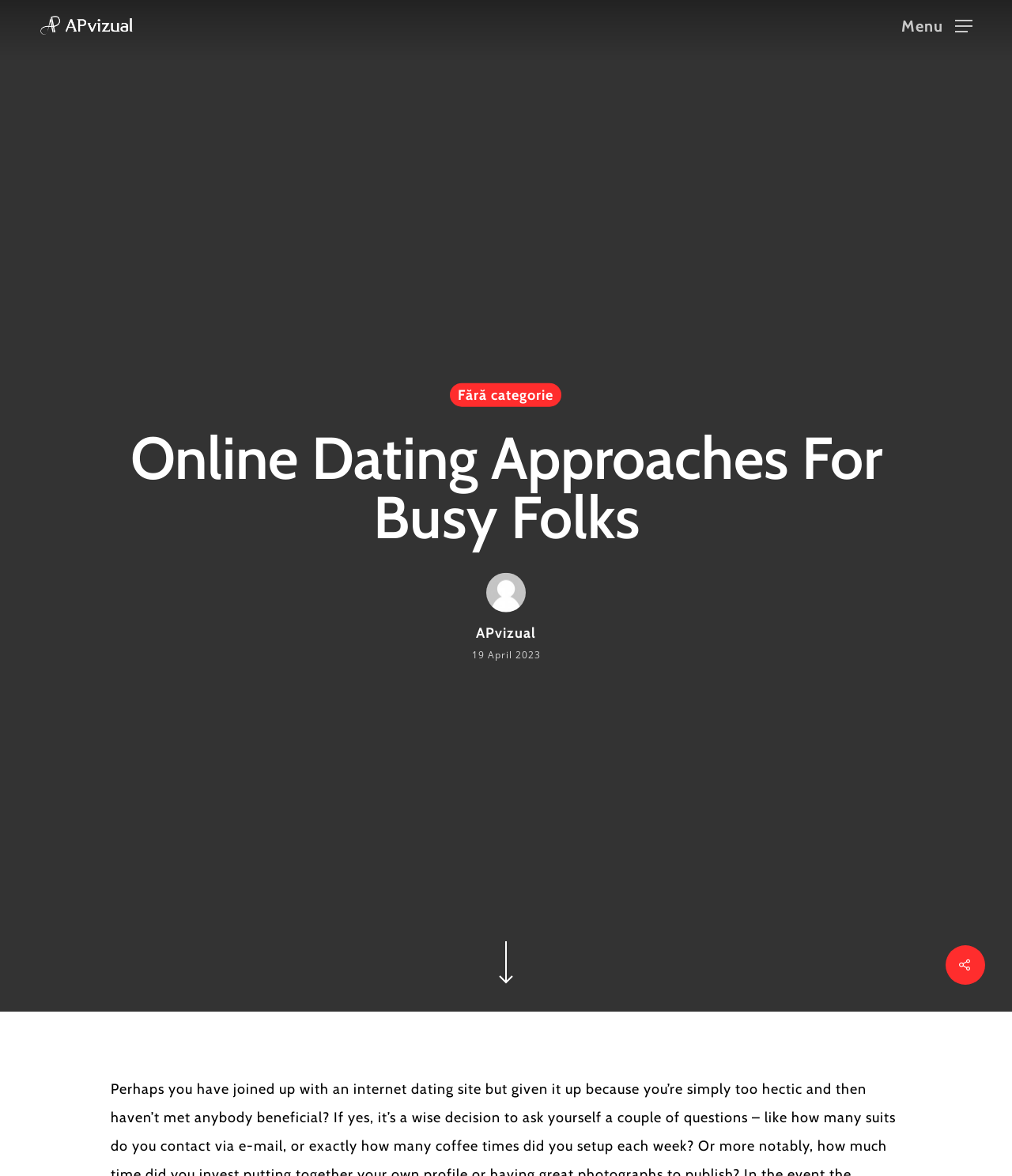Provide the bounding box for the UI element matching this description: "DIGITAL".

[0.793, 0.273, 0.887, 0.299]